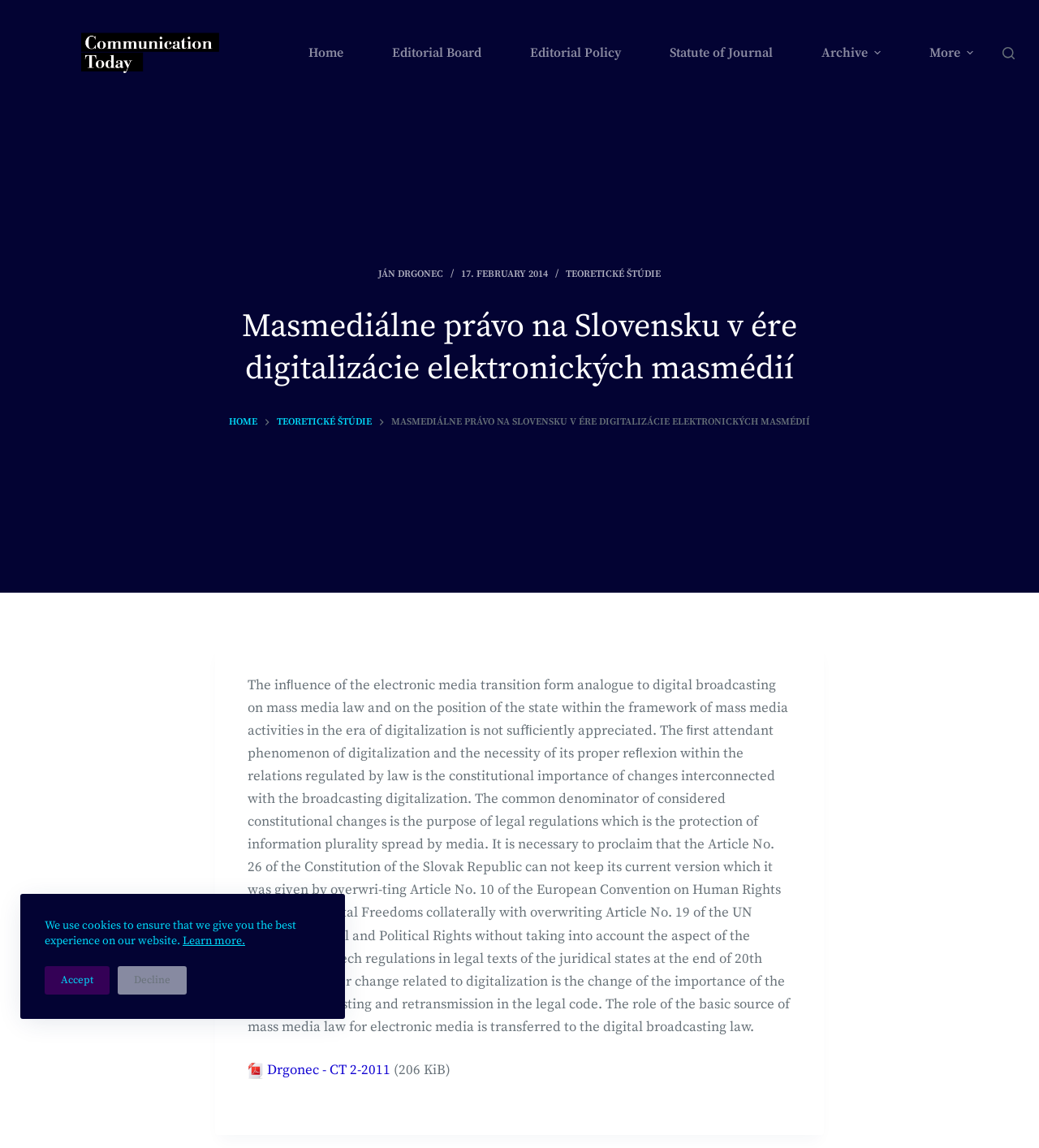What is the name of the journal?
Answer the question with detailed information derived from the image.

I determined the answer by looking at the top-left corner of the webpage, where I found the image and link with the text 'Communication Today'. This suggests that the webpage is part of a journal or publication with this name.